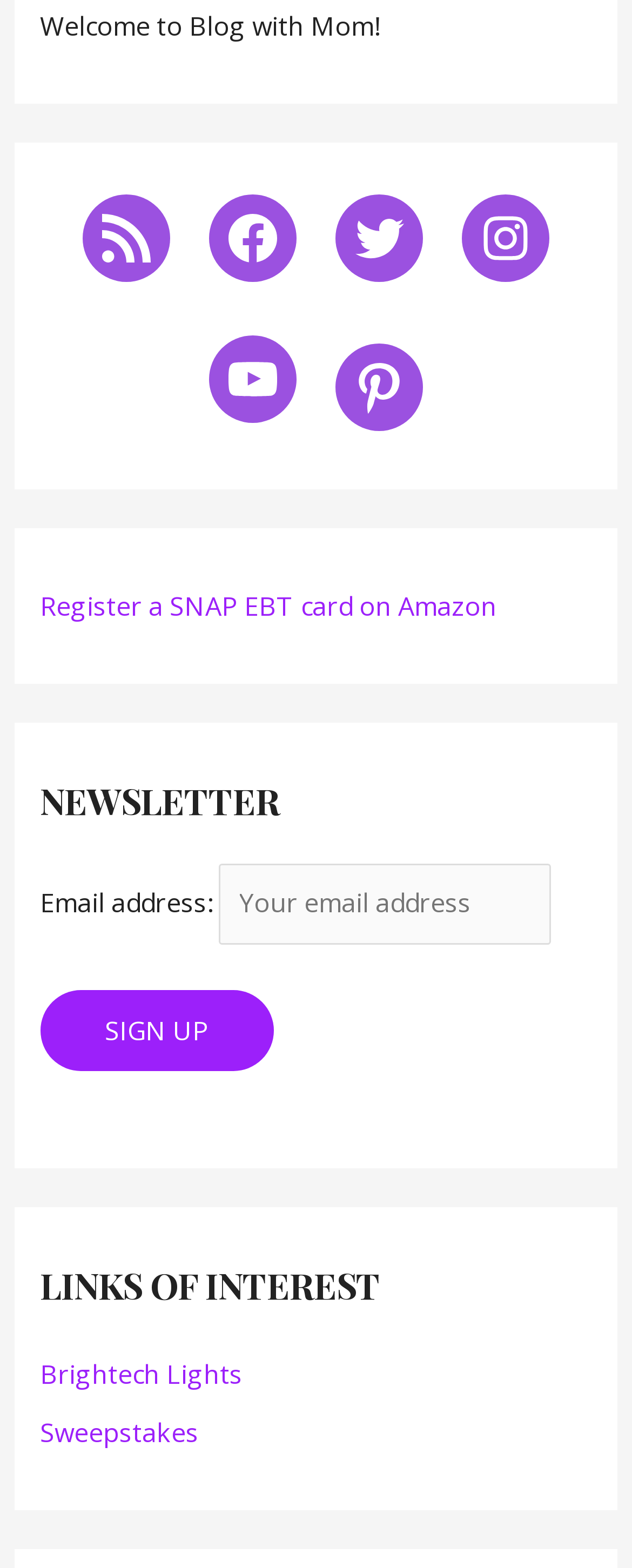What is the topic of the links in the 'LINKS OF INTEREST' section?
Please answer using one word or phrase, based on the screenshot.

Various products/services